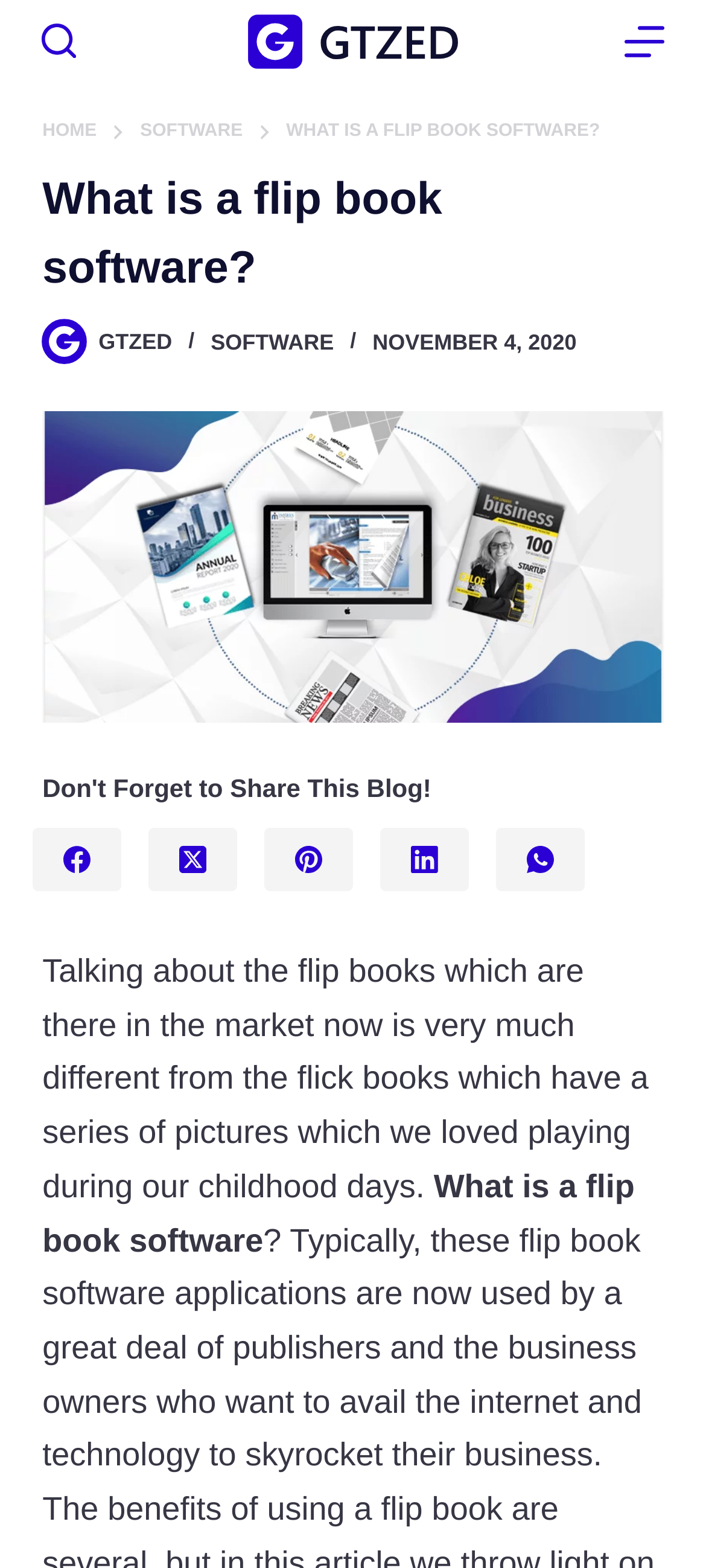Determine the bounding box coordinates for the clickable element to execute this instruction: "open the menu". Provide the coordinates as four float numbers between 0 and 1, i.e., [left, top, right, bottom].

[0.884, 0.013, 0.94, 0.039]